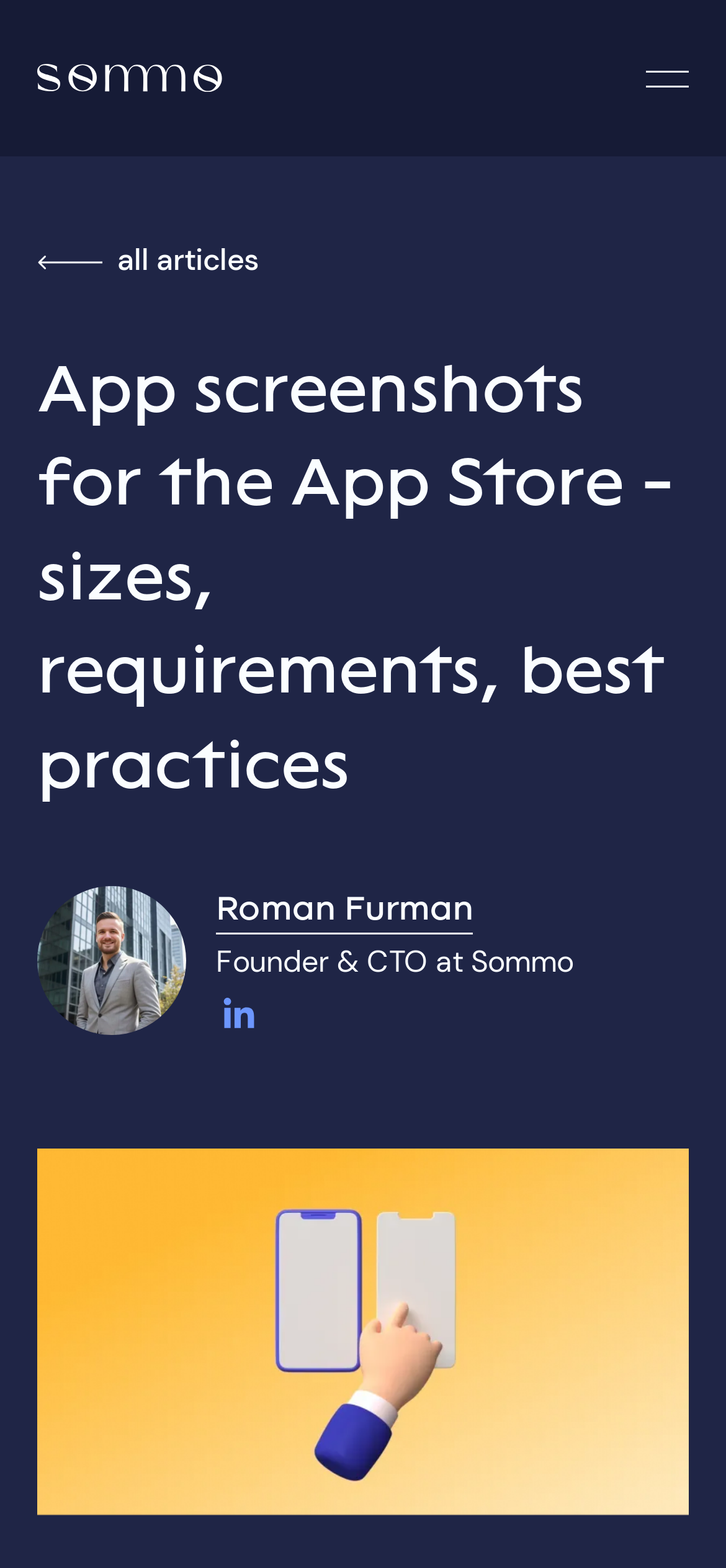Given the element description Panoramex Tours & Travel, identify the bounding box coordinates for the UI element on the webpage screenshot. The format should be (top-left x, top-left y, bottom-right x, bottom-right y), with values between 0 and 1.

None